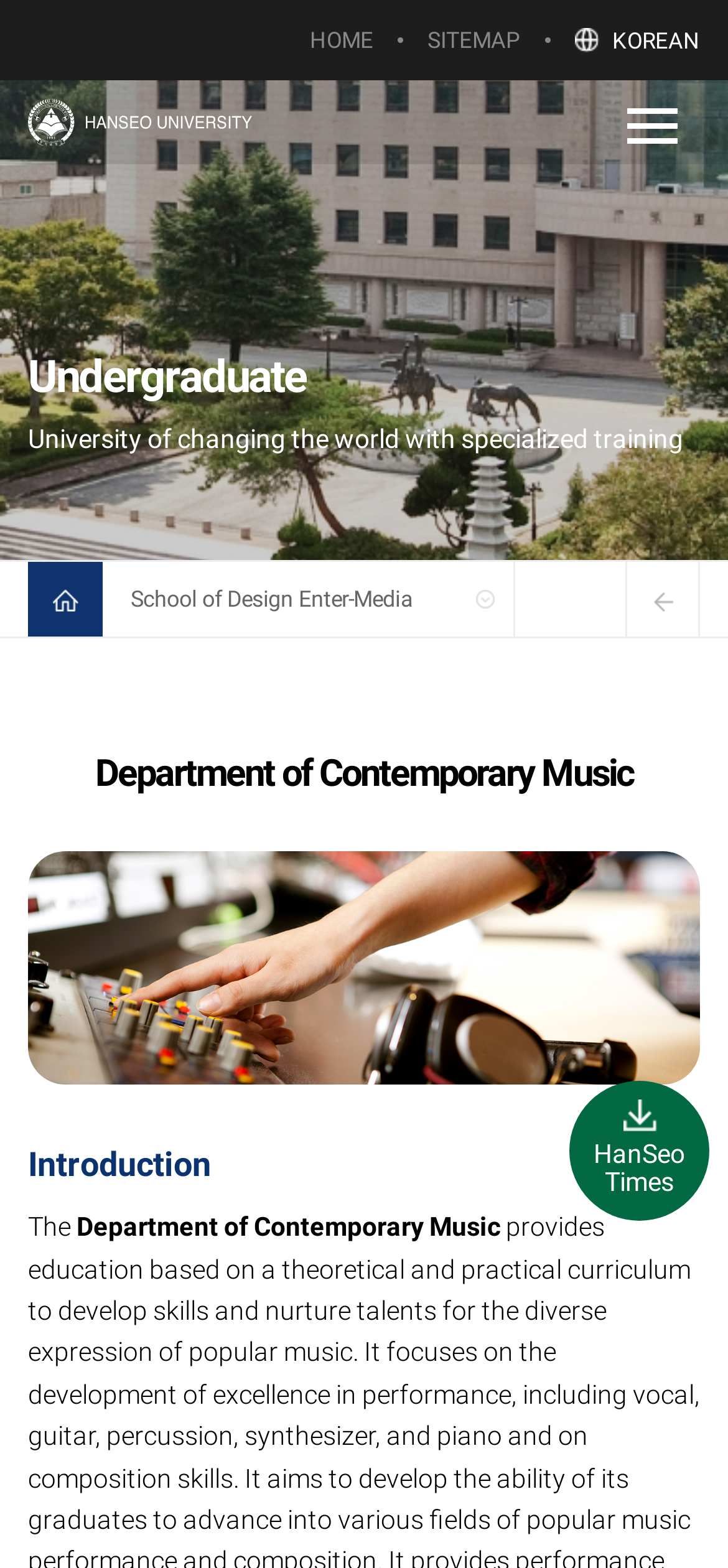Locate the bounding box of the UI element described by: "KOREAN" in the given webpage screenshot.

[0.79, 0.017, 0.962, 0.034]